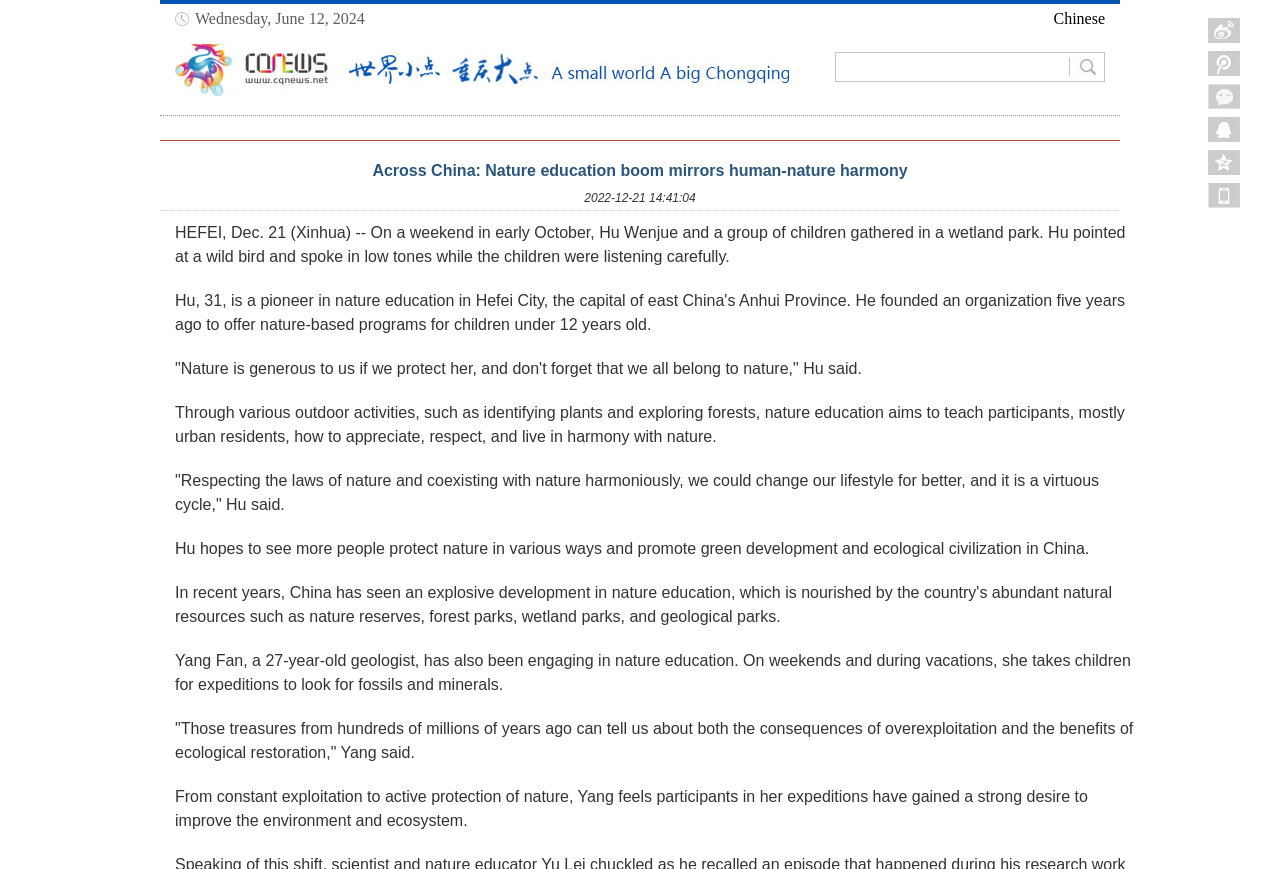Given the element description "QQ好友", identify the bounding box of the corresponding UI element.

[0.944, 0.173, 0.969, 0.201]